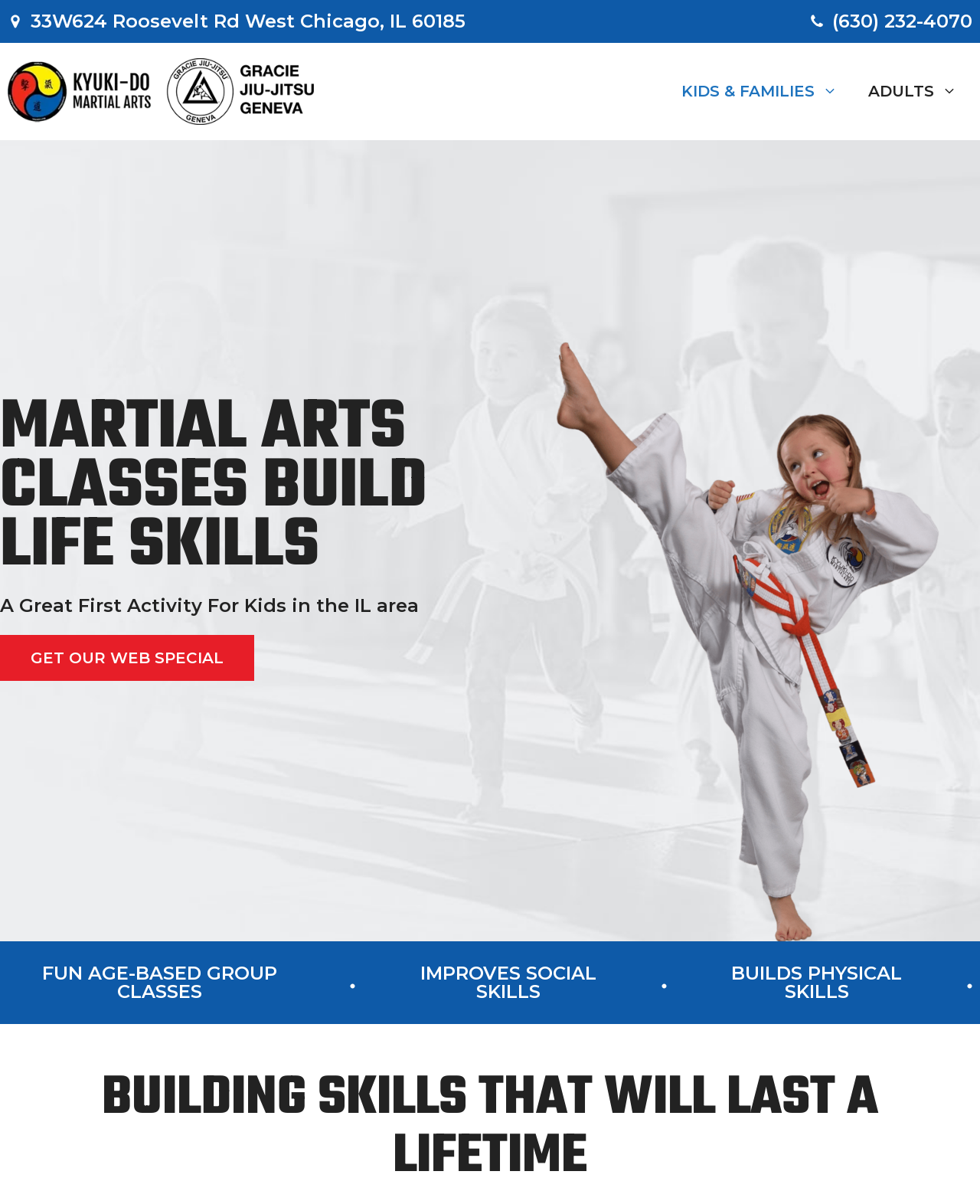Use a single word or phrase to answer the following:
What are the three benefits of the martial arts classes for kids?

Improves social skills, builds physical skills, fun age-based group classes